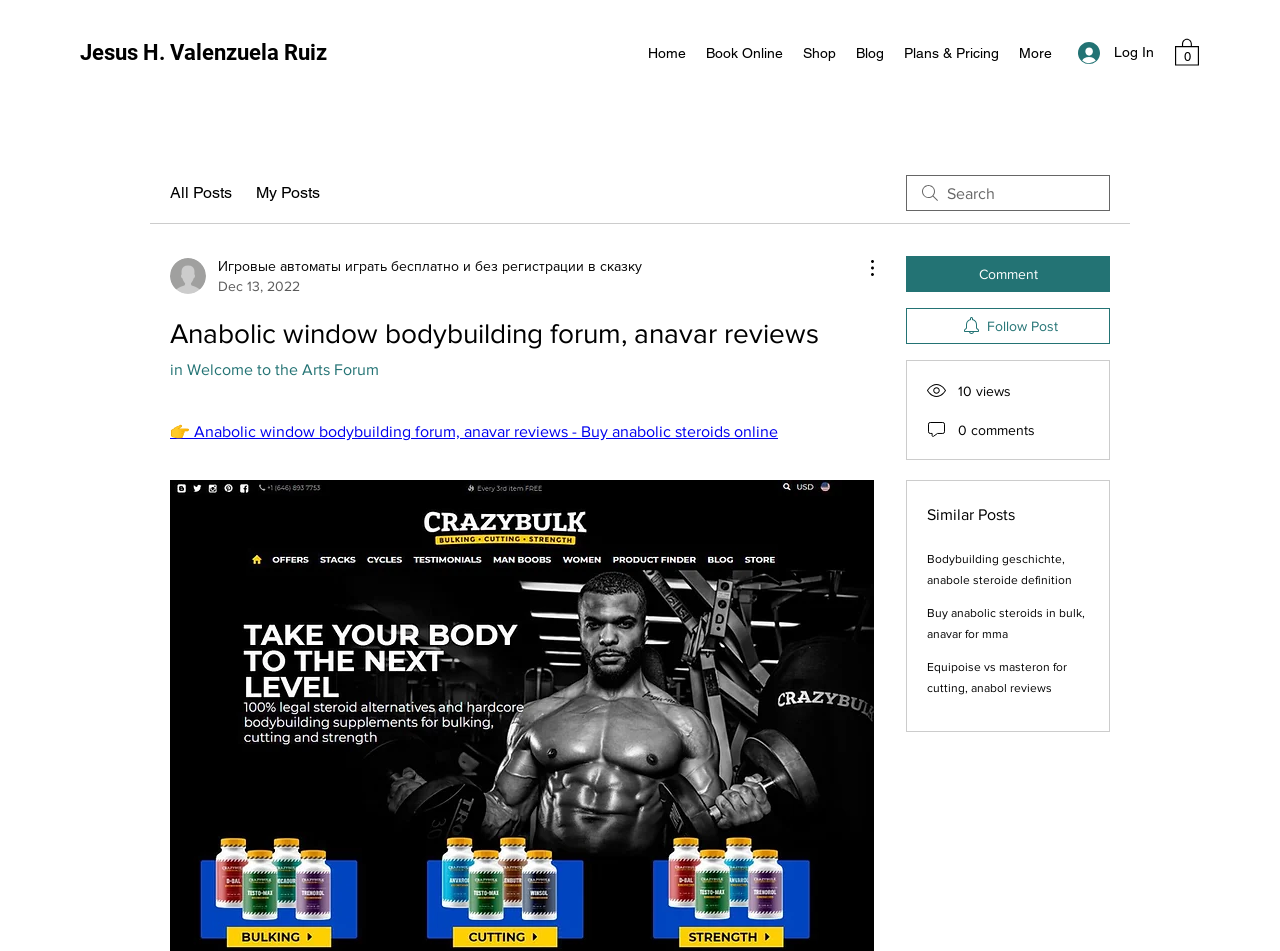How many items are in the cart?
Respond to the question with a single word or phrase according to the image.

0